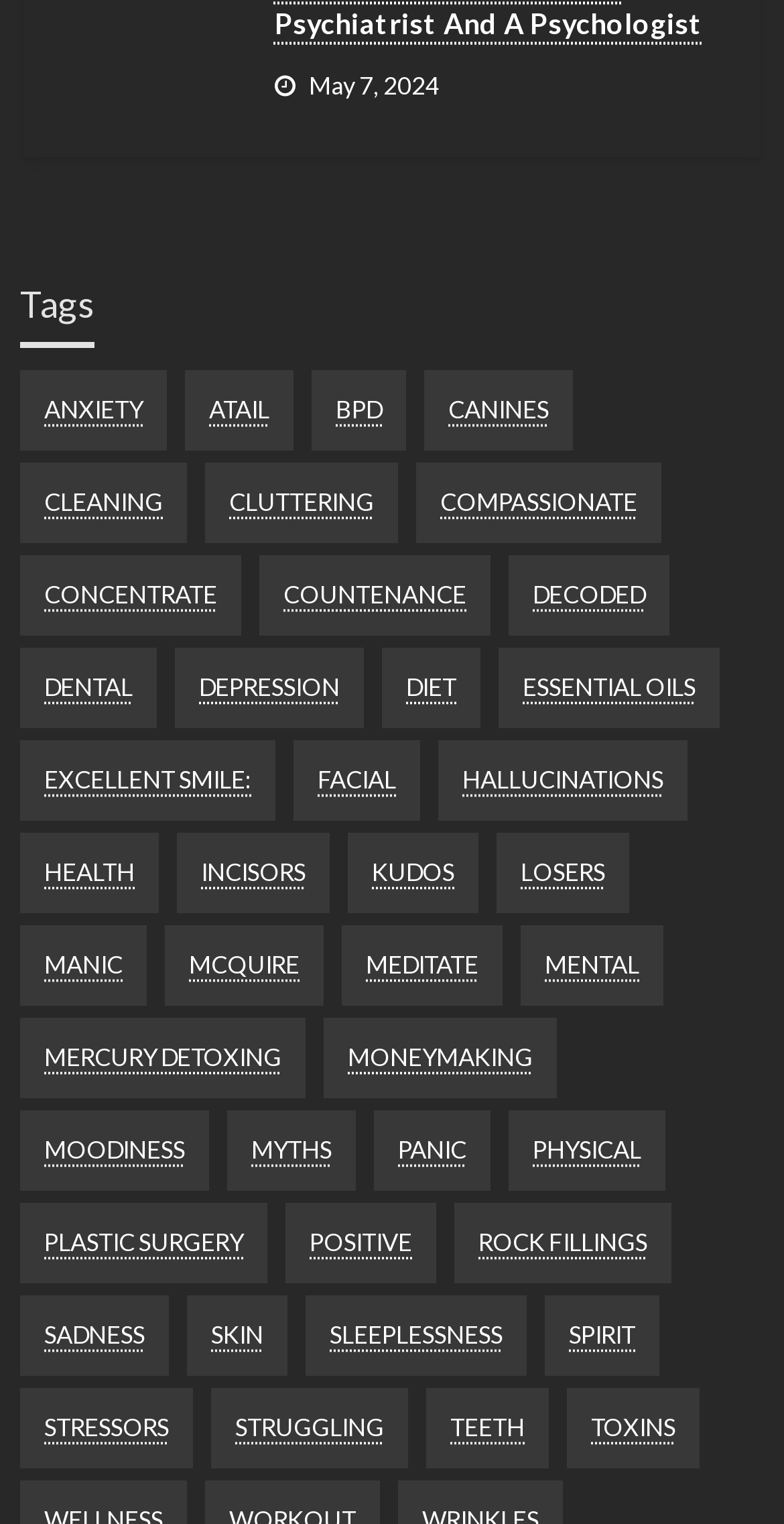Kindly determine the bounding box coordinates of the area that needs to be clicked to fulfill this instruction: "Click on the 'anxiety' tag".

[0.026, 0.243, 0.213, 0.295]